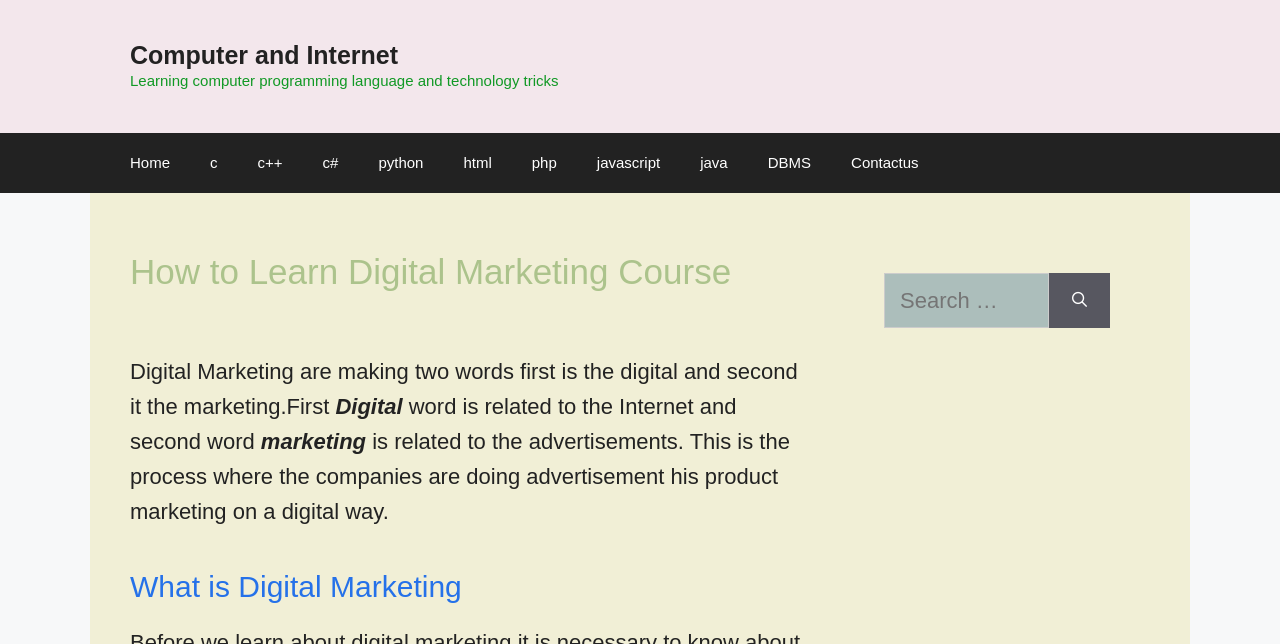What is the first word in the definition of Digital Marketing?
Use the information from the screenshot to give a comprehensive response to the question.

The definition of Digital Marketing is provided in the webpage, which states 'Digital Marketing are making two words first is the digital and second it the marketing.' Therefore, the first word in the definition is 'Digital'.